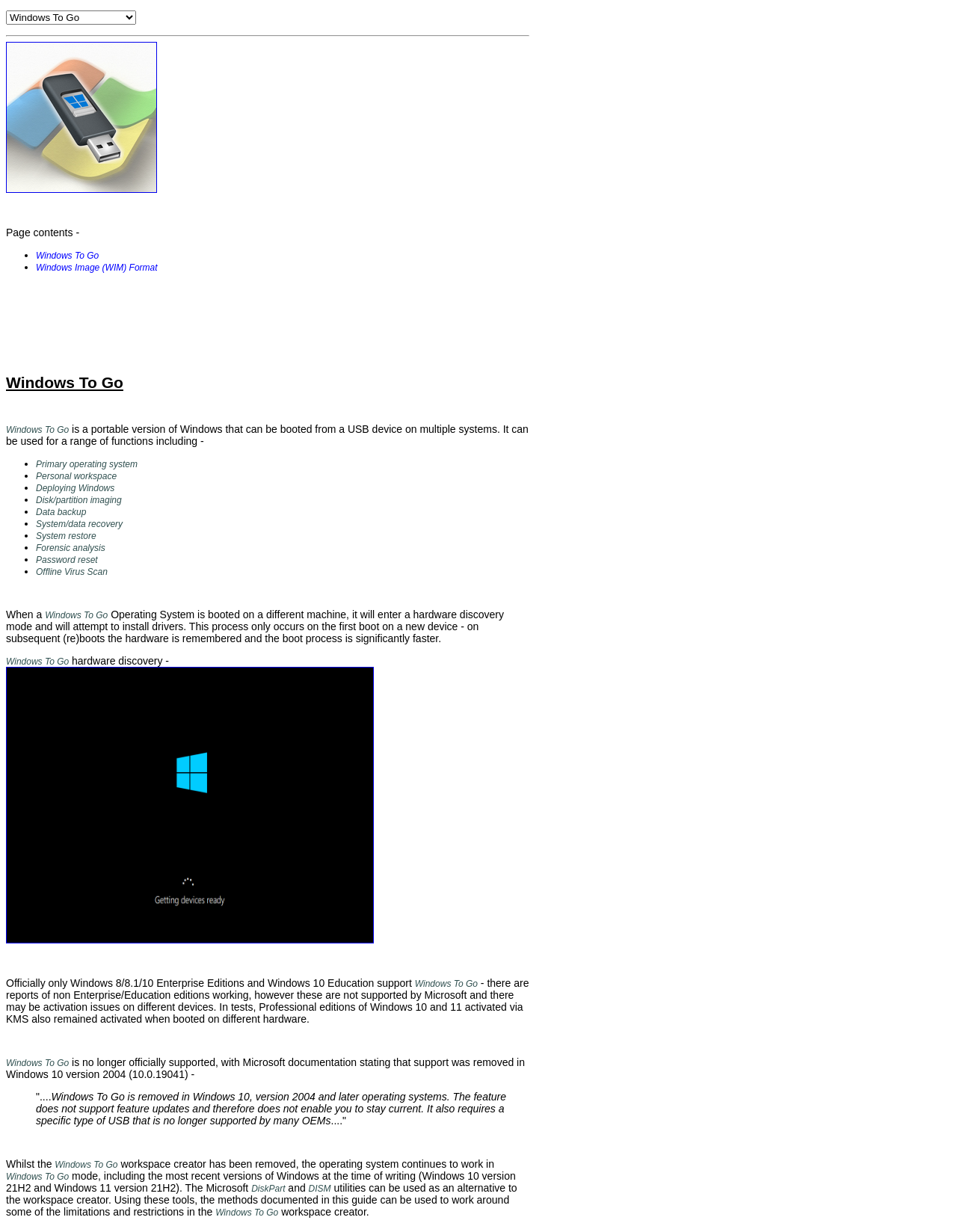Construct a comprehensive caption that outlines the webpage's structure and content.

The webpage is about Windows To Go, a portable version of Windows that can be booted from a USB device on multiple systems. At the top, there is a combobox and a separator line. Below the separator line, there is a link with an image, followed by a heading "Windows To Go" and a paragraph of text that describes what Windows To Go is and its functions.

Below this paragraph, there is a list of bullet points that outline the various uses of Windows To Go, including as a primary operating system, personal workspace, deploying Windows, disk/partition imaging, data backup, system/data recovery, system restore, forensic analysis, password reset, and offline virus scan.

Further down the page, there is a section that explains what happens when a Windows To Go operating system is booted on a different machine, including the hardware discovery mode and driver installation process. There is also a link with an image and a paragraph of text that discusses the official support for Windows To Go, including the editions of Windows that support it and the limitations of using non-Enterprise/Education editions.

The page also mentions that Windows To Go is no longer officially supported in Windows 10 version 2004 and later operating systems, and that the feature does not support feature updates. Additionally, there is a section that discusses the removal of the workspace creator in Windows 10, version 2004 and later operating systems, but notes that the operating system continues to work in Windows To Go mode, including in the most recent versions of Windows.

Finally, the page mentions that the DiskPart and DISM utilities can be used as an alternative to the workspace creator, and that these tools can be used to work around some of the limitations and restrictions in the Windows To Go feature.